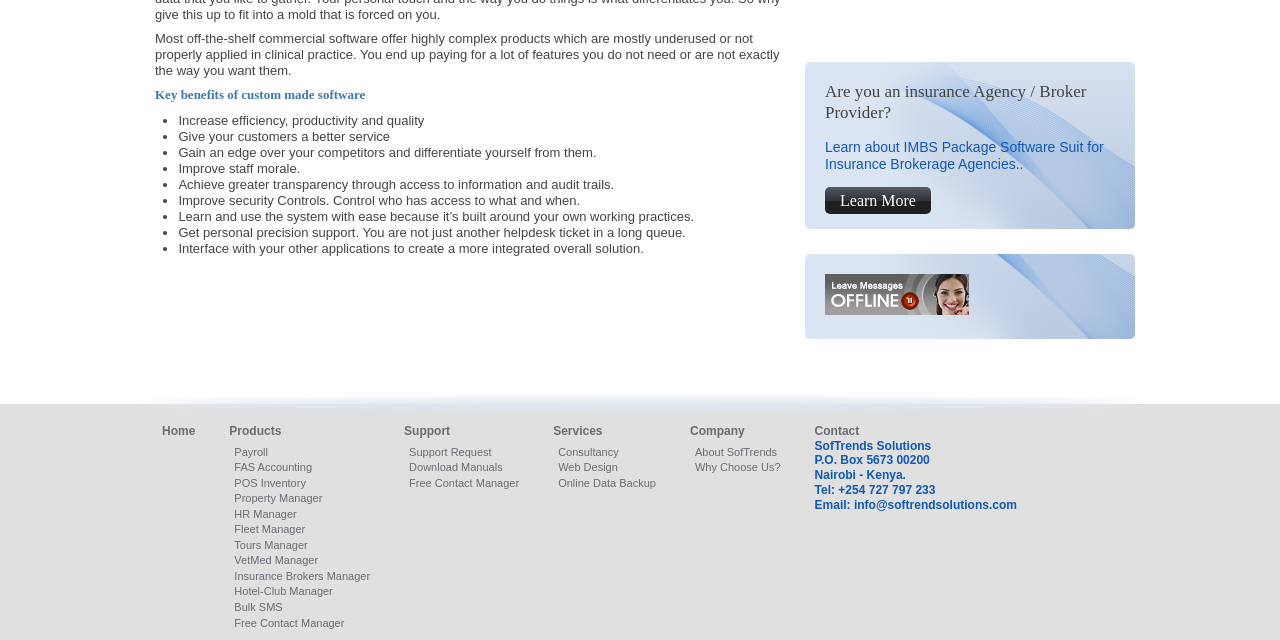Determine the bounding box coordinates (top-left x, top-left y, bottom-right x, bottom-right y) of the UI element described in the following text: Why Choose Us?

[0.543, 0.721, 0.61, 0.739]